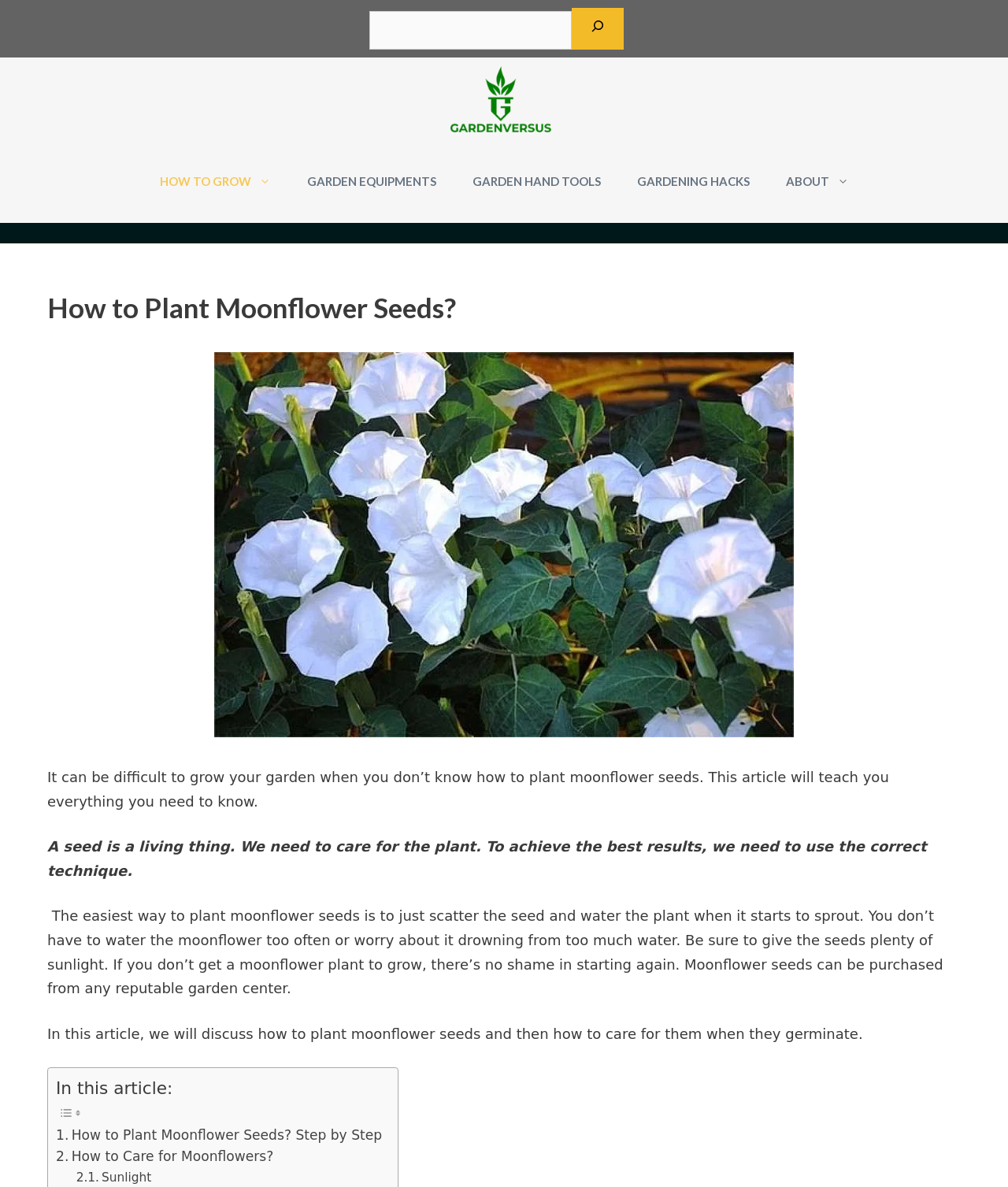Locate the bounding box coordinates of the area that needs to be clicked to fulfill the following instruction: "Go to the 'ABOUT' page". The coordinates should be in the format of four float numbers between 0 and 1, namely [left, top, right, bottom].

[0.761, 0.118, 0.86, 0.188]